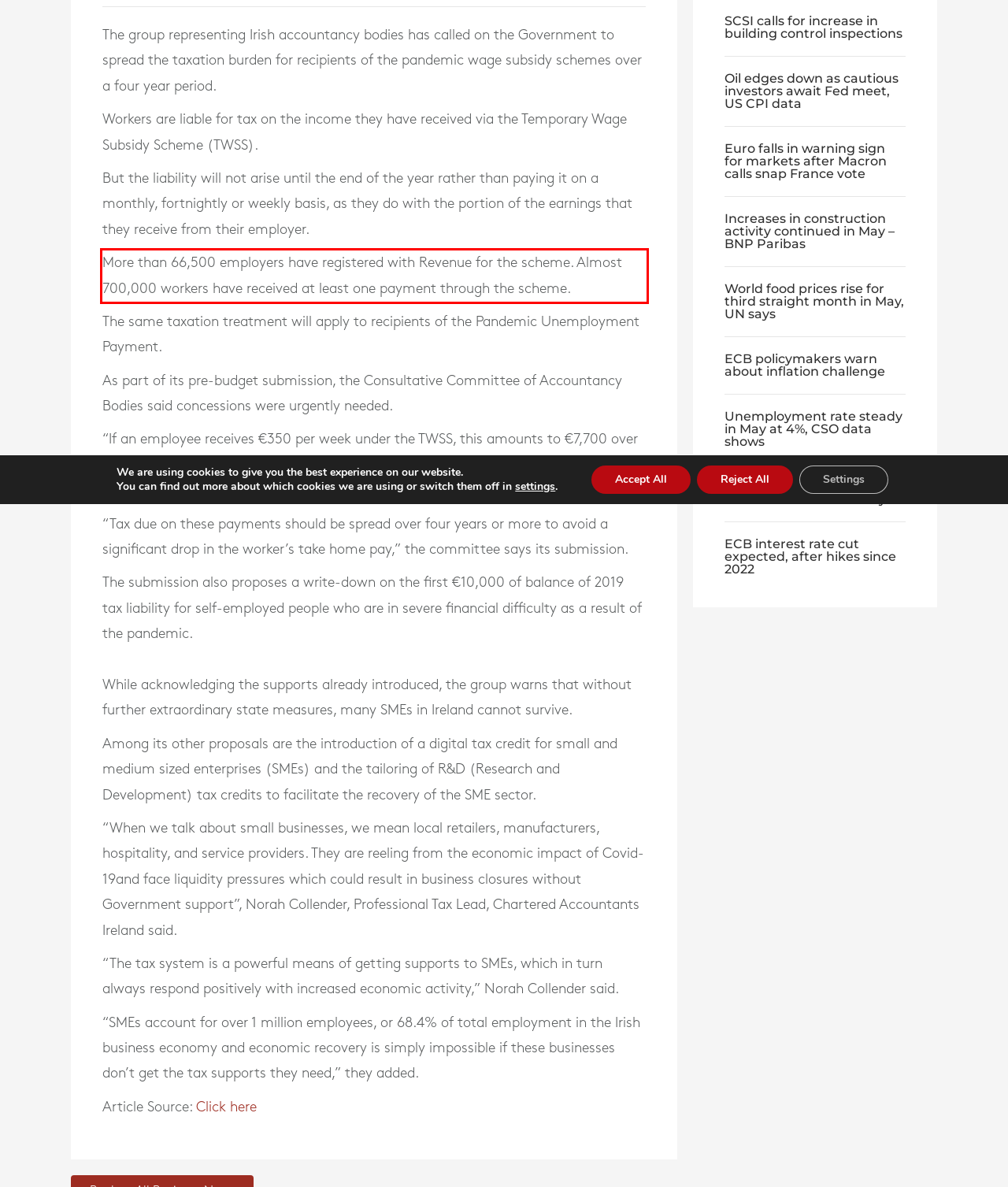With the provided screenshot of a webpage, locate the red bounding box and perform OCR to extract the text content inside it.

More than 66,500 employers have registered with Revenue for the scheme. Almost 700,000 workers have received at least one payment through the scheme.